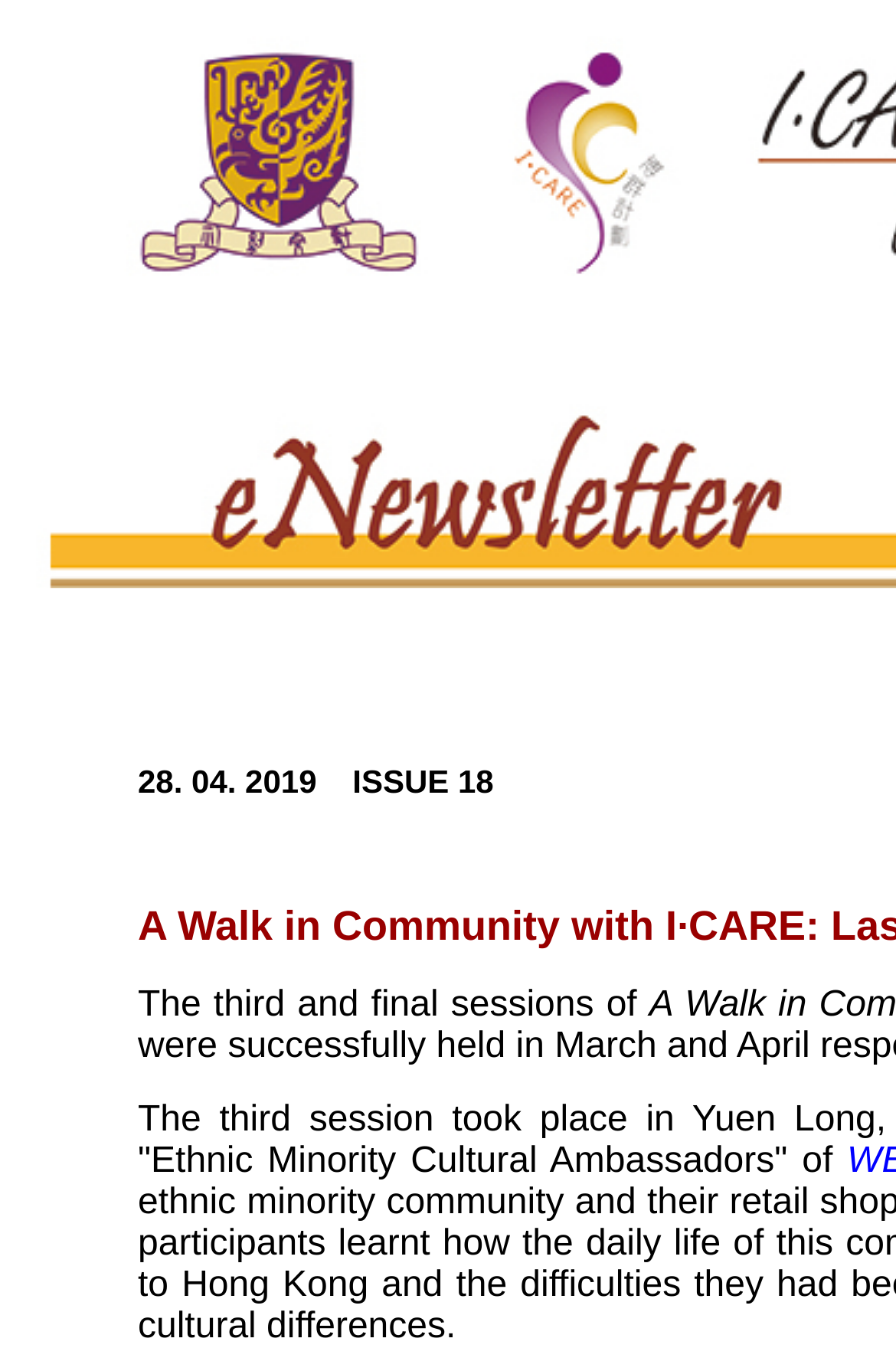What is the purpose of the layout table?
Using the picture, provide a one-word or short phrase answer.

Organizing content